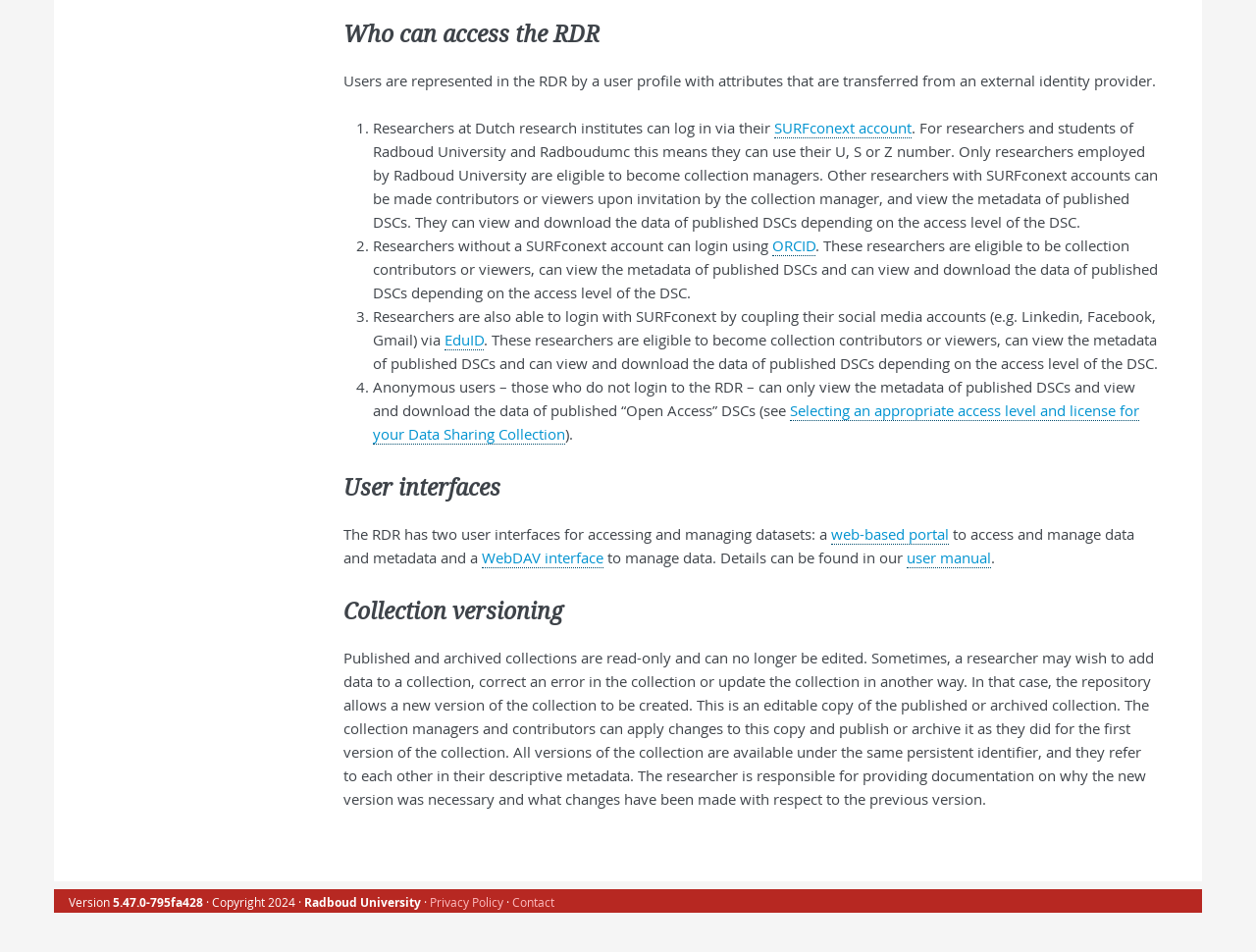What is the purpose of creating a new version of a collection?
Provide a concise answer using a single word or phrase based on the image.

To make changes or updates